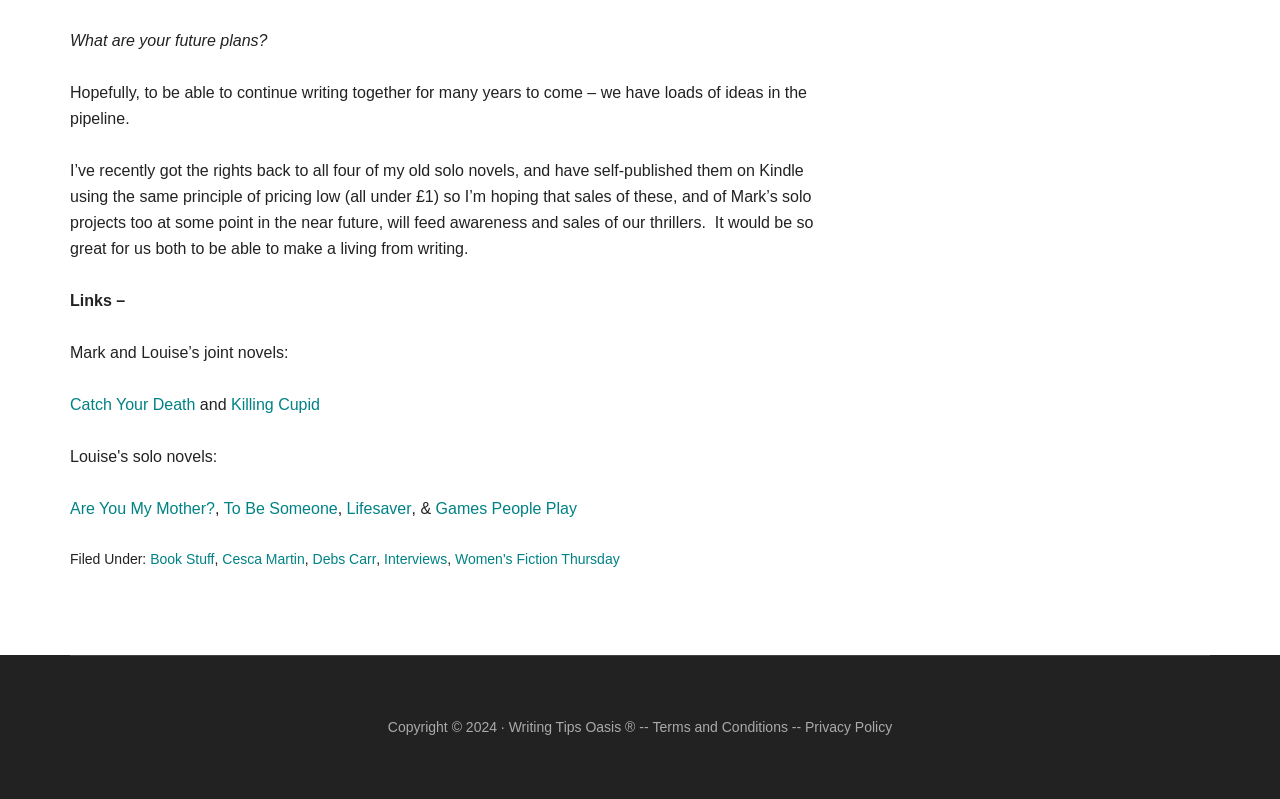Determine the bounding box coordinates for the UI element matching this description: "Are You My Mother?".

[0.055, 0.626, 0.168, 0.647]